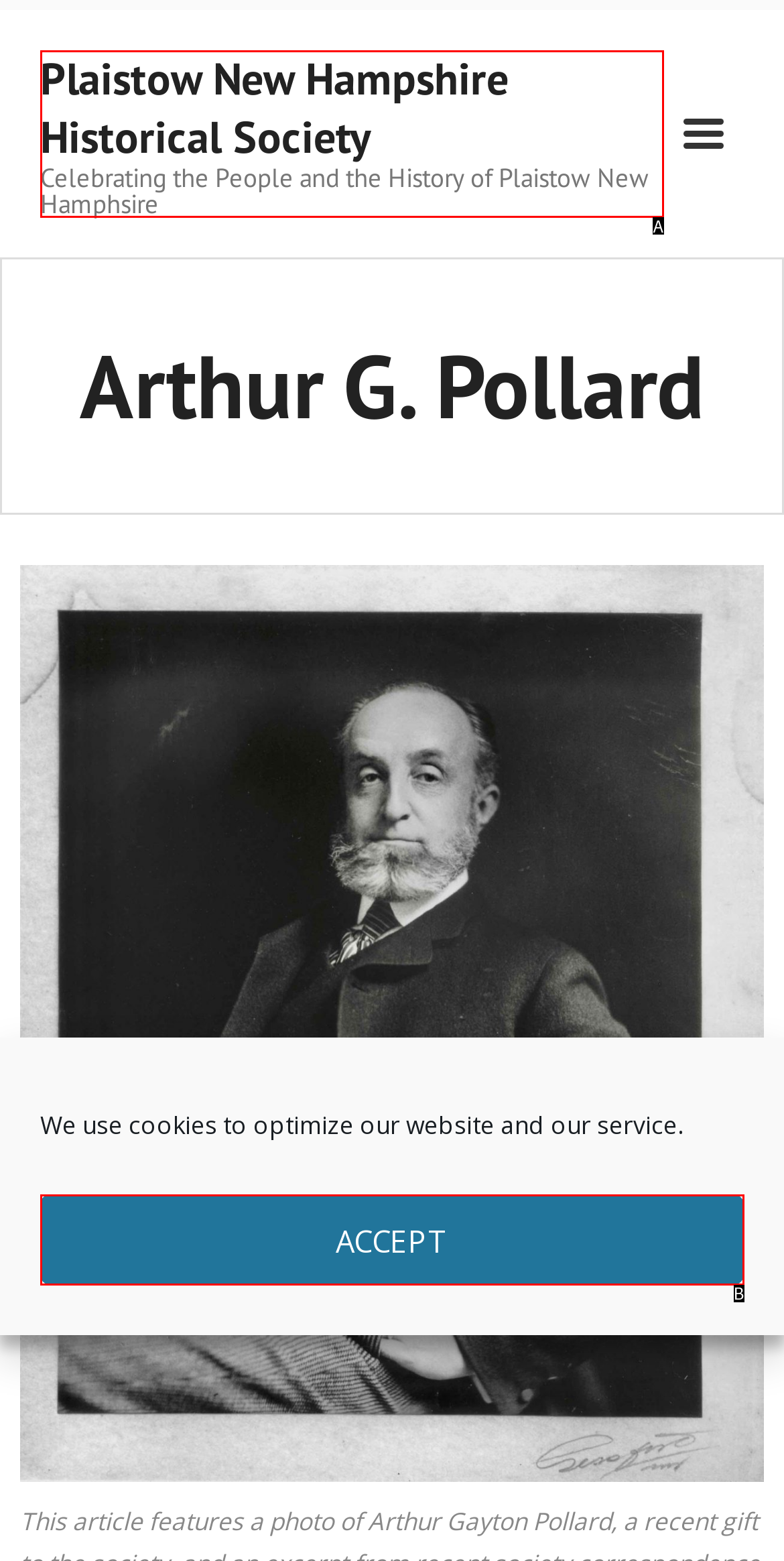Given the description: Accept, select the HTML element that matches it best. Reply with the letter of the chosen option directly.

B